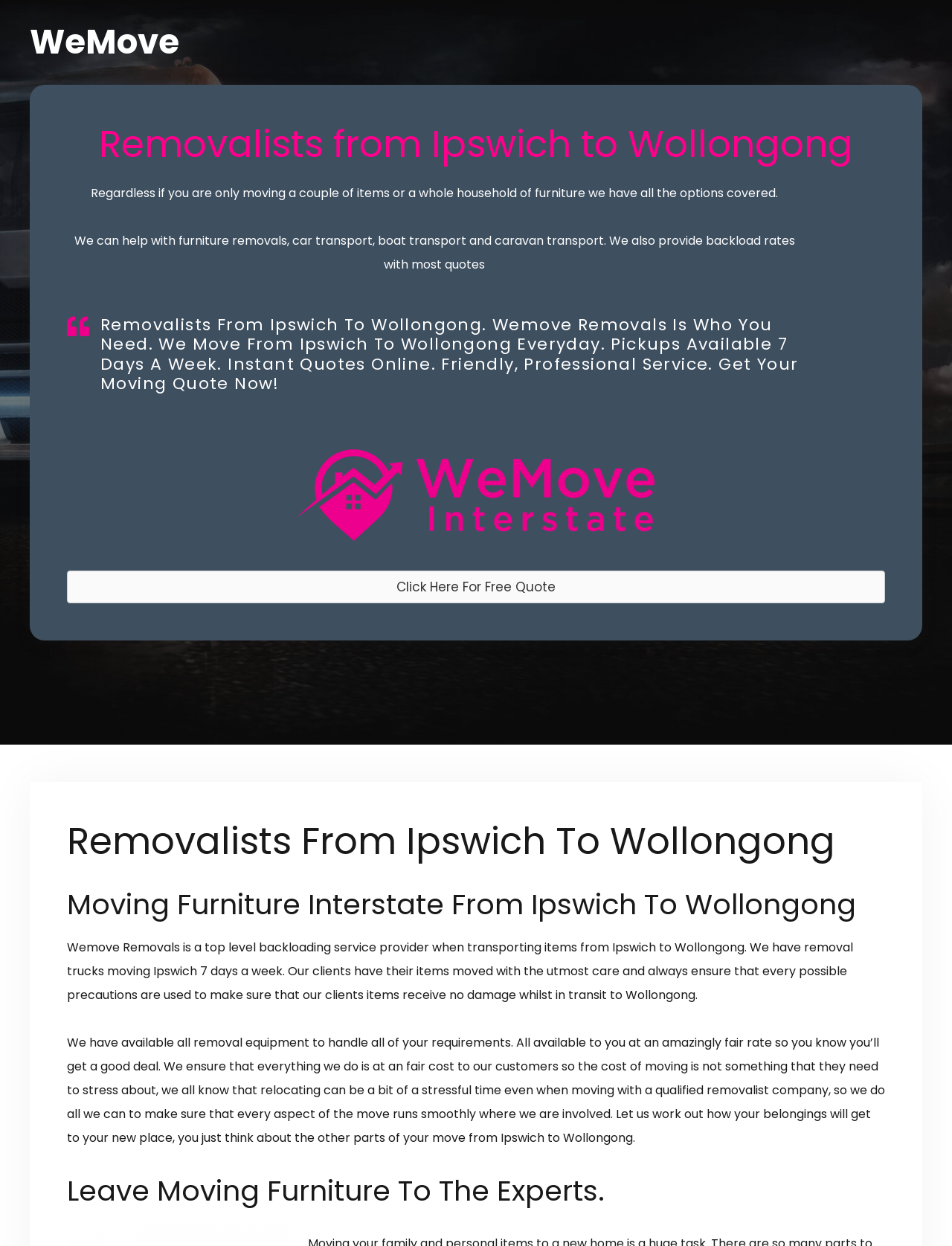Please extract the title of the webpage.

Removalists from Ipswich to Wollongong